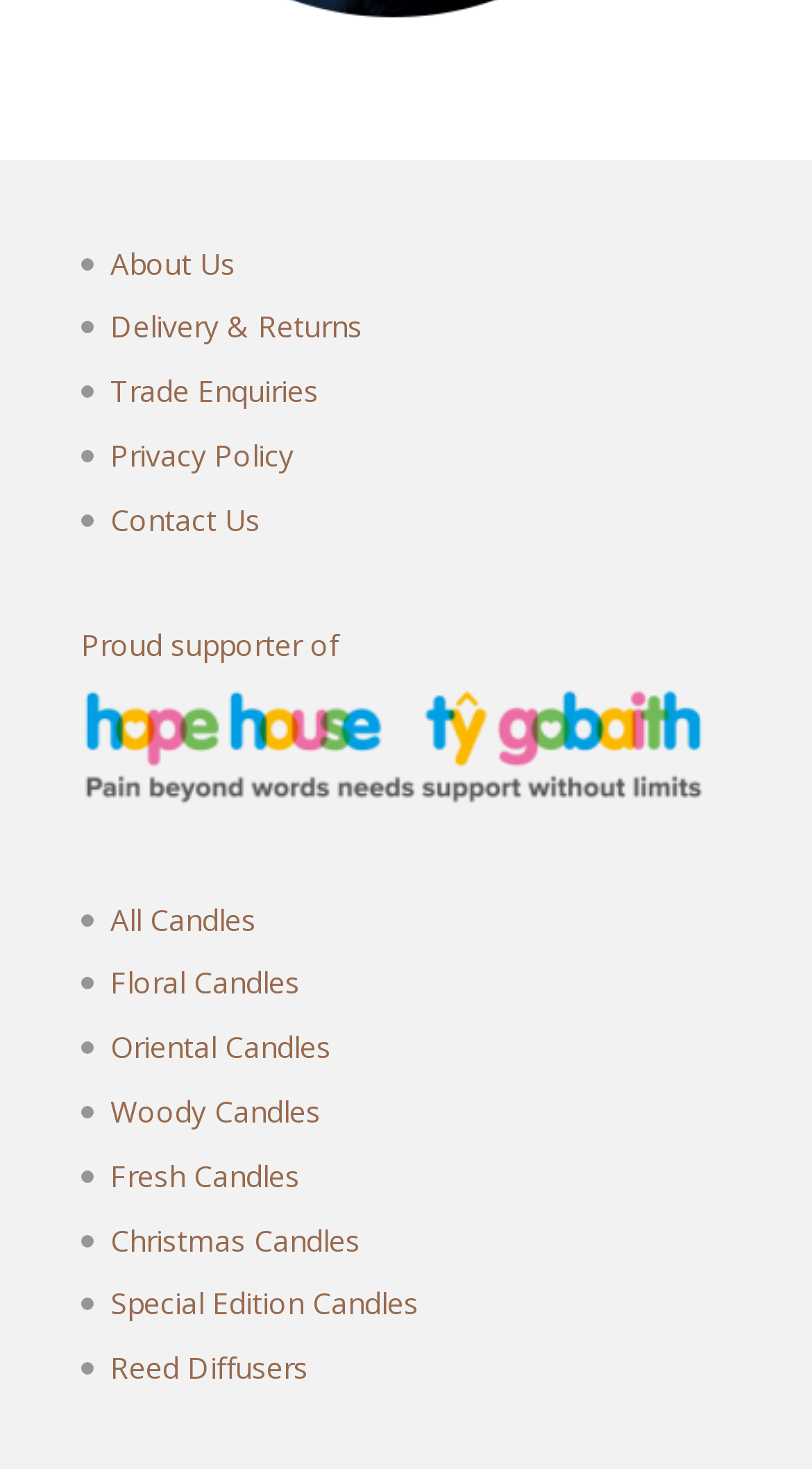Could you indicate the bounding box coordinates of the region to click in order to complete this instruction: "Learn about Privacy Policy".

[0.136, 0.296, 0.362, 0.323]